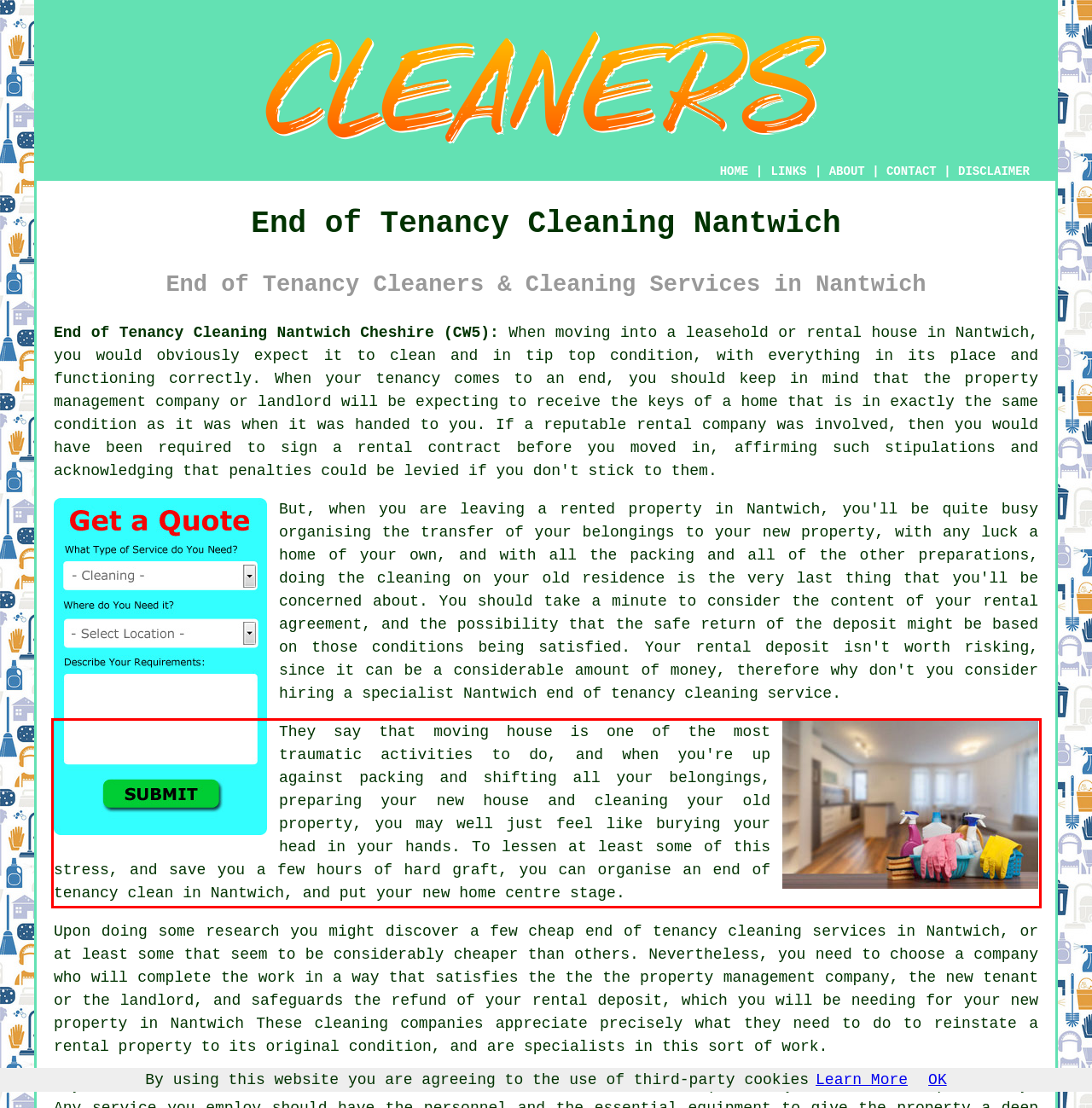Given a screenshot of a webpage with a red bounding box, please identify and retrieve the text inside the red rectangle.

They say that moving house is one of the most traumatic activities to do, and when you're up against packing and shifting all your belongings, preparing your new house and cleaning your old property, you may well just feel like burying your head in your hands. To lessen at least some of this stress, and save you a few hours of hard graft, you can organise an end of tenancy clean in Nantwich, and put your new home centre stage.